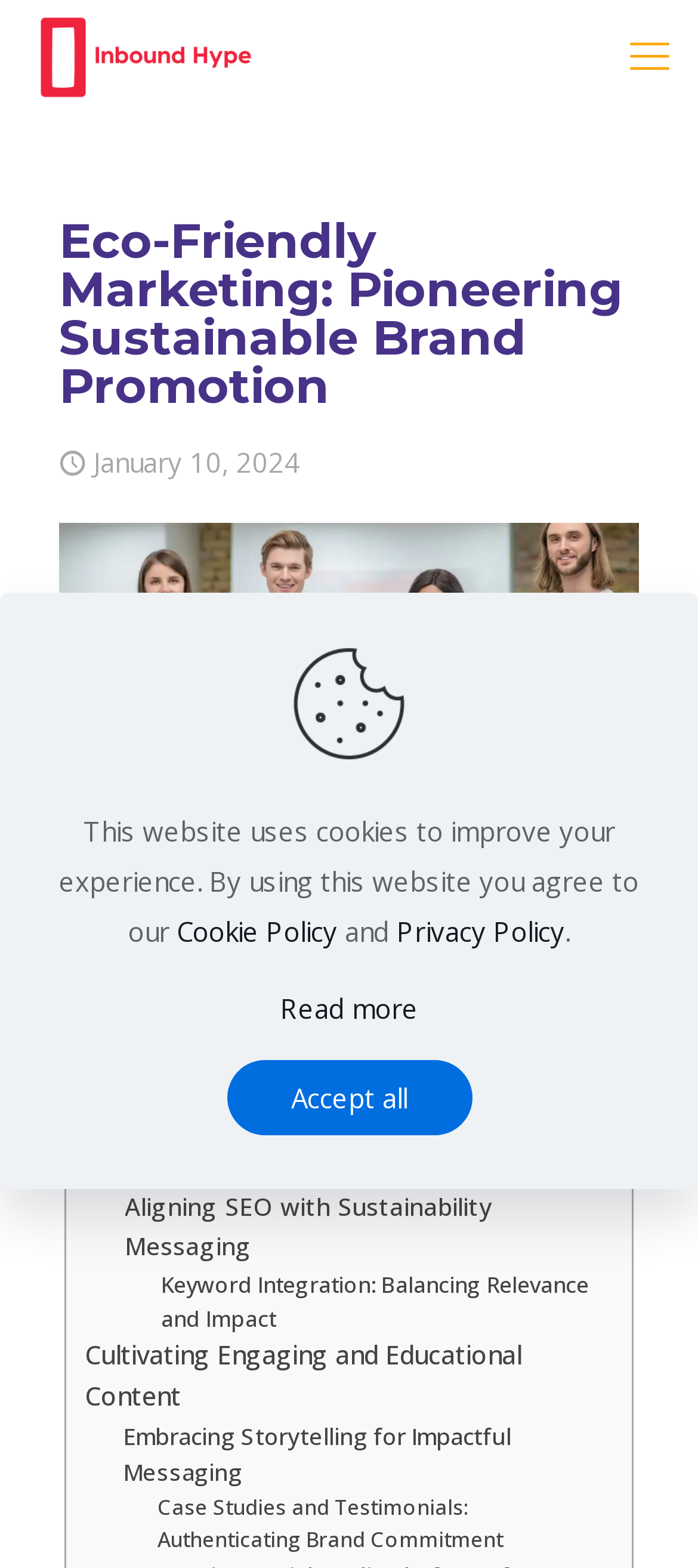Indicate the bounding box coordinates of the clickable region to achieve the following instruction: "View the Table of Contents."

[0.121, 0.626, 0.853, 0.665]